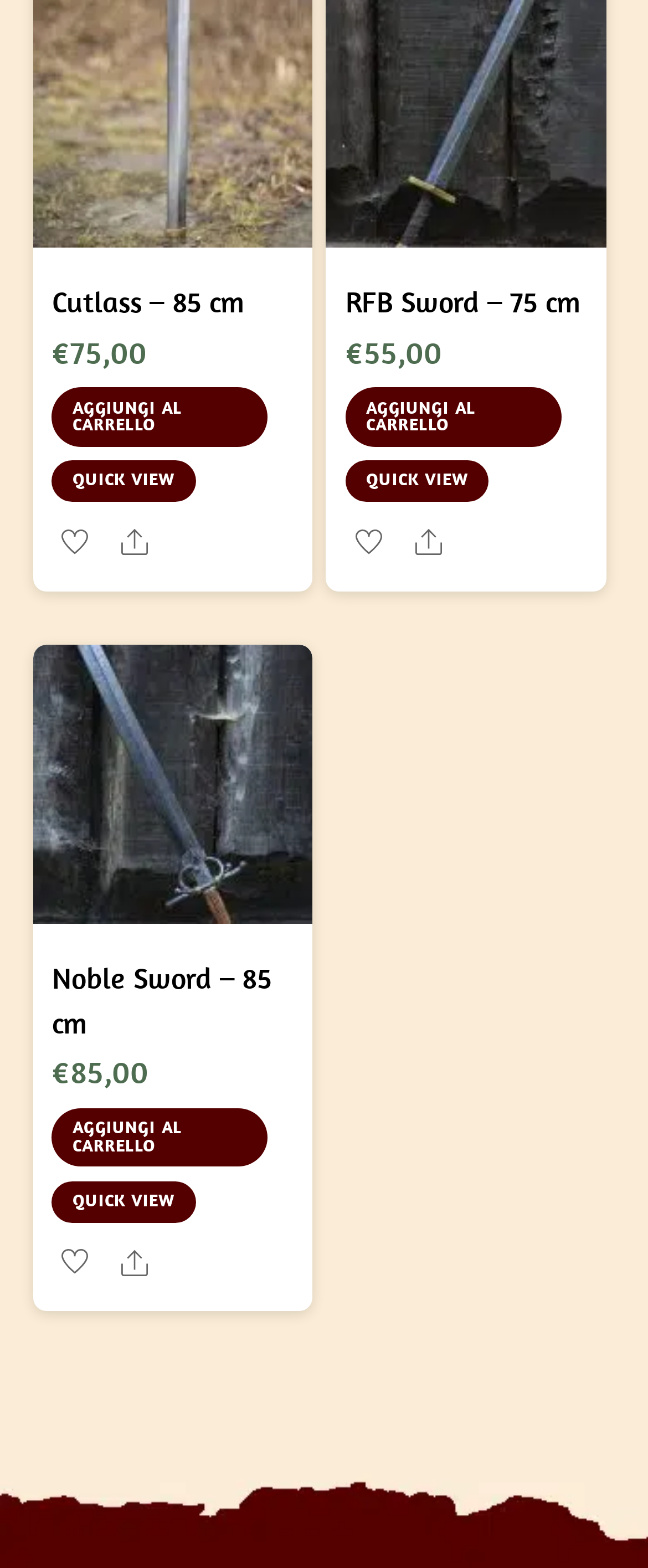Please specify the bounding box coordinates of the clickable region necessary for completing the following instruction: "Select an option from the dropdown". The coordinates must consist of four float numbers between 0 and 1, i.e., [left, top, right, bottom].

None